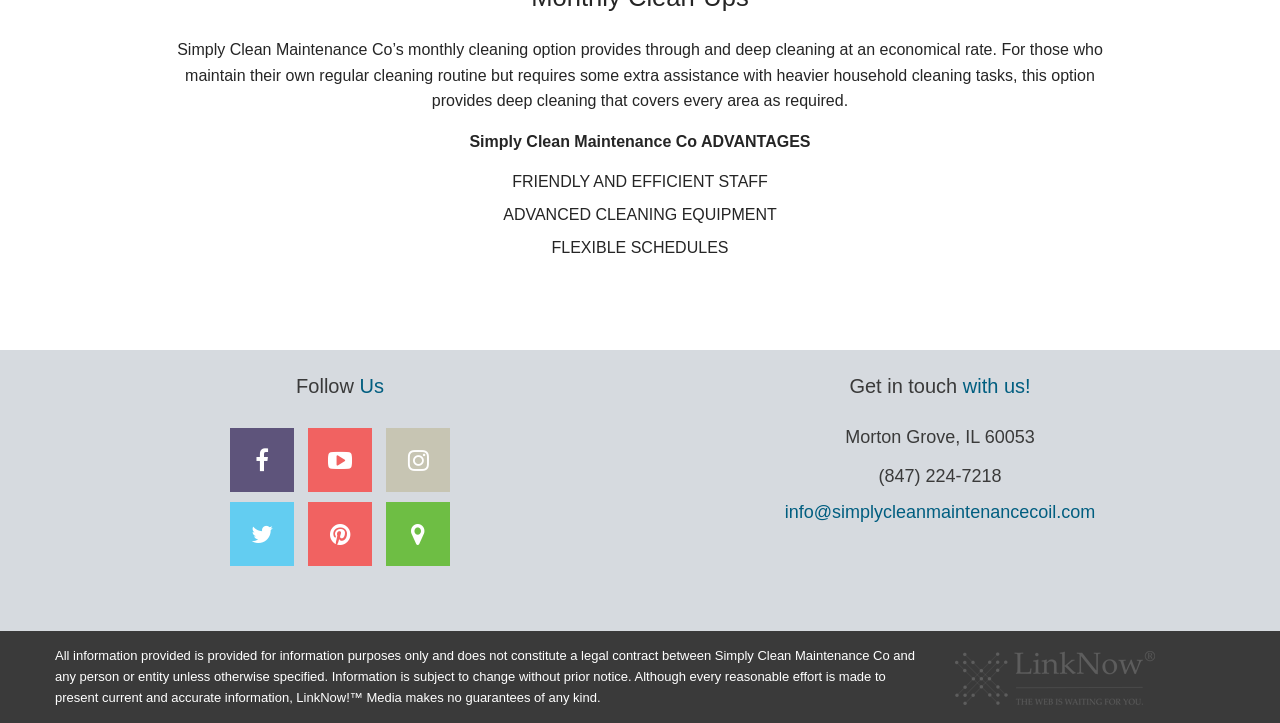Find the bounding box of the UI element described as follows: "title="Google Maps"".

[0.298, 0.732, 0.356, 0.755]